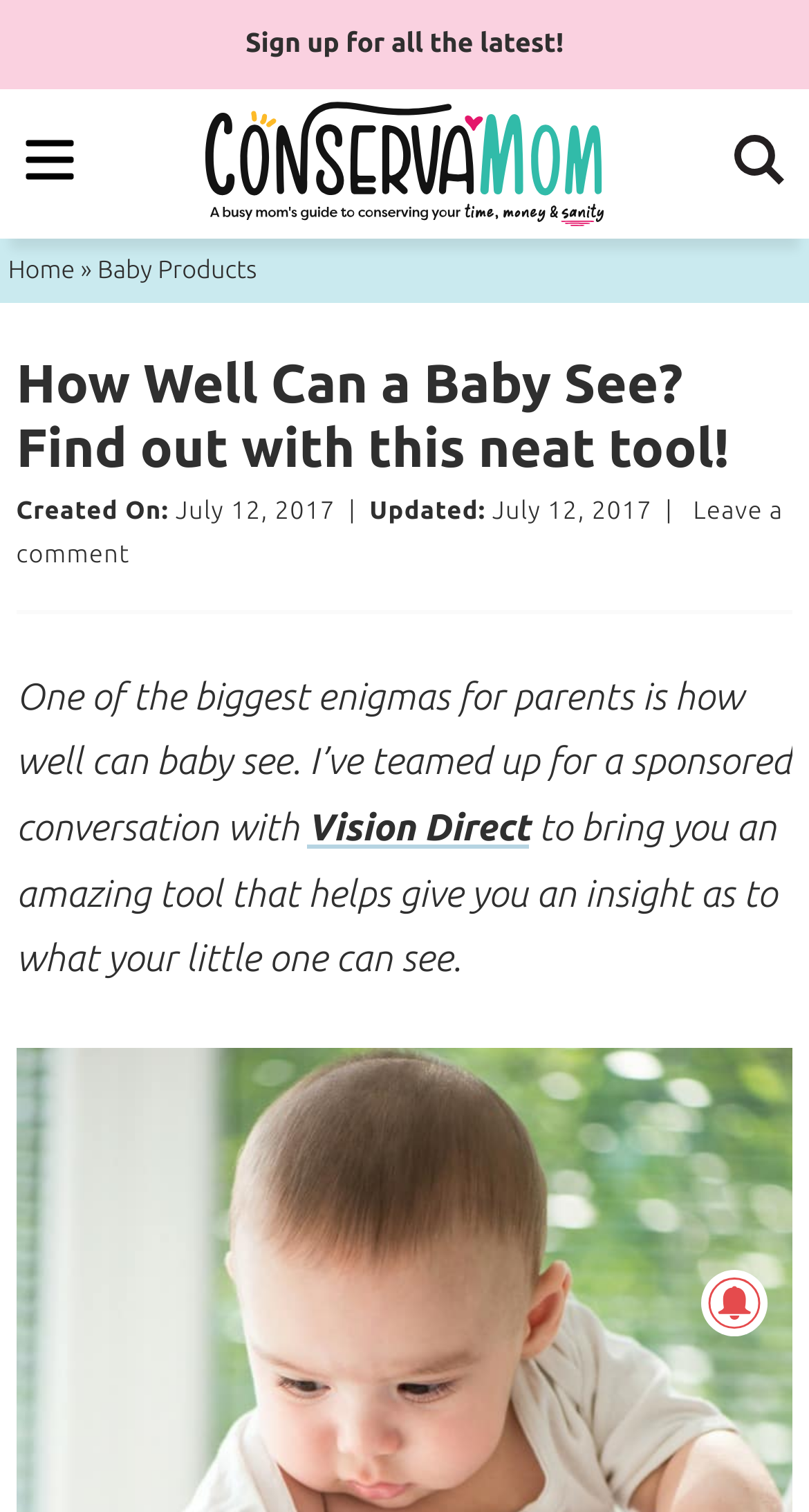Carefully examine the image and provide an in-depth answer to the question: Who sponsored the conversation in the article?

The sponsor of the conversation in the article is mentioned in the text as 'Vision Direct', which is a link to their website.